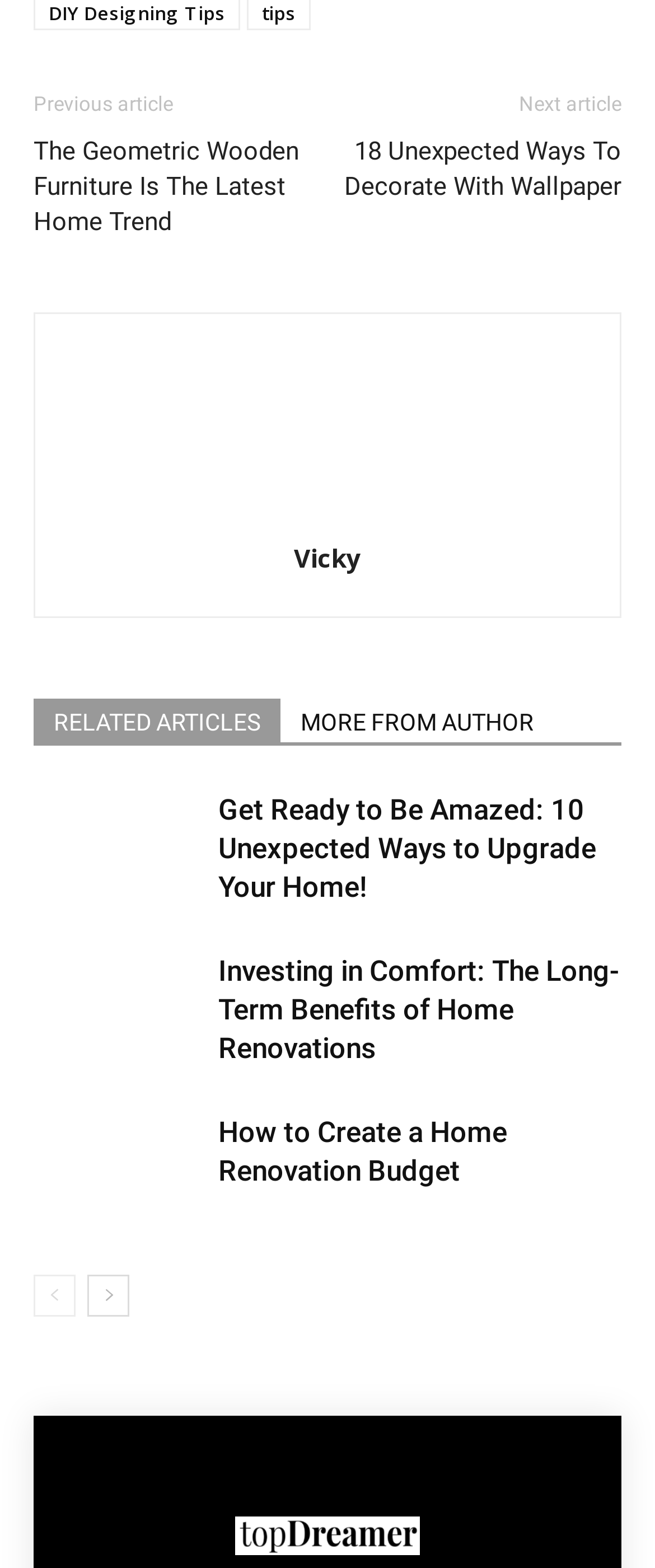Pinpoint the bounding box coordinates of the element to be clicked to execute the instruction: "Get ready to be amazed with home upgrade ideas".

[0.051, 0.504, 0.308, 0.578]